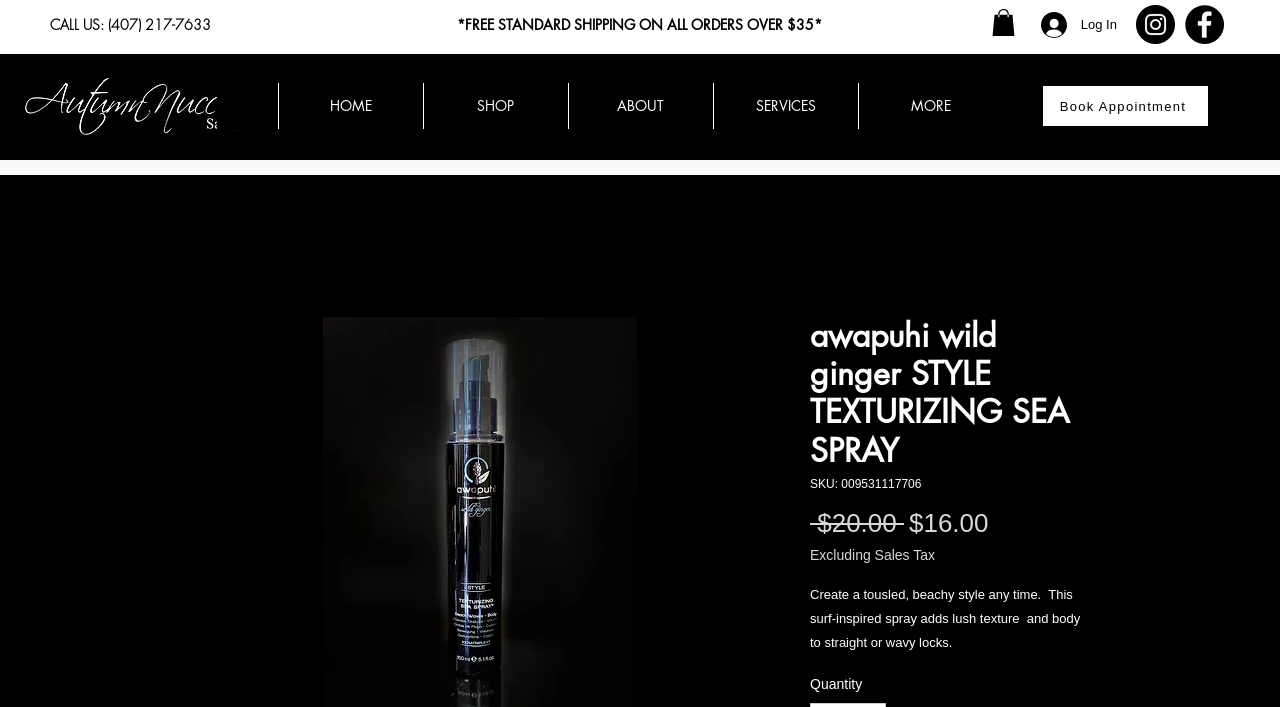Identify the text that serves as the heading for the webpage and generate it.

awapuhi wild ginger STYLE TEXTURIZING SEA SPRAY